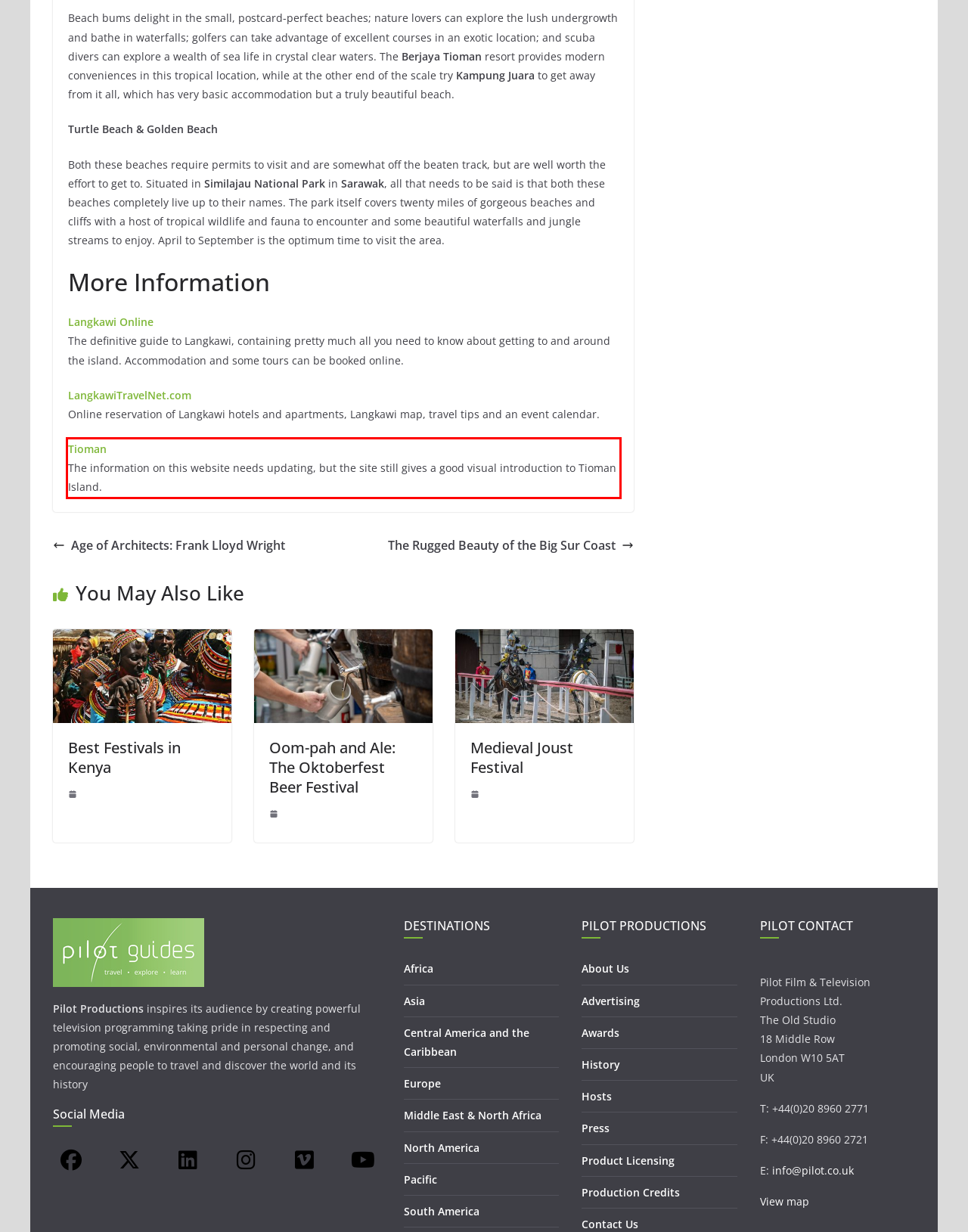Within the screenshot of the webpage, locate the red bounding box and use OCR to identify and provide the text content inside it.

Tioman The information on this website needs updating, but the site still gives a good visual introduction to Tioman Island.